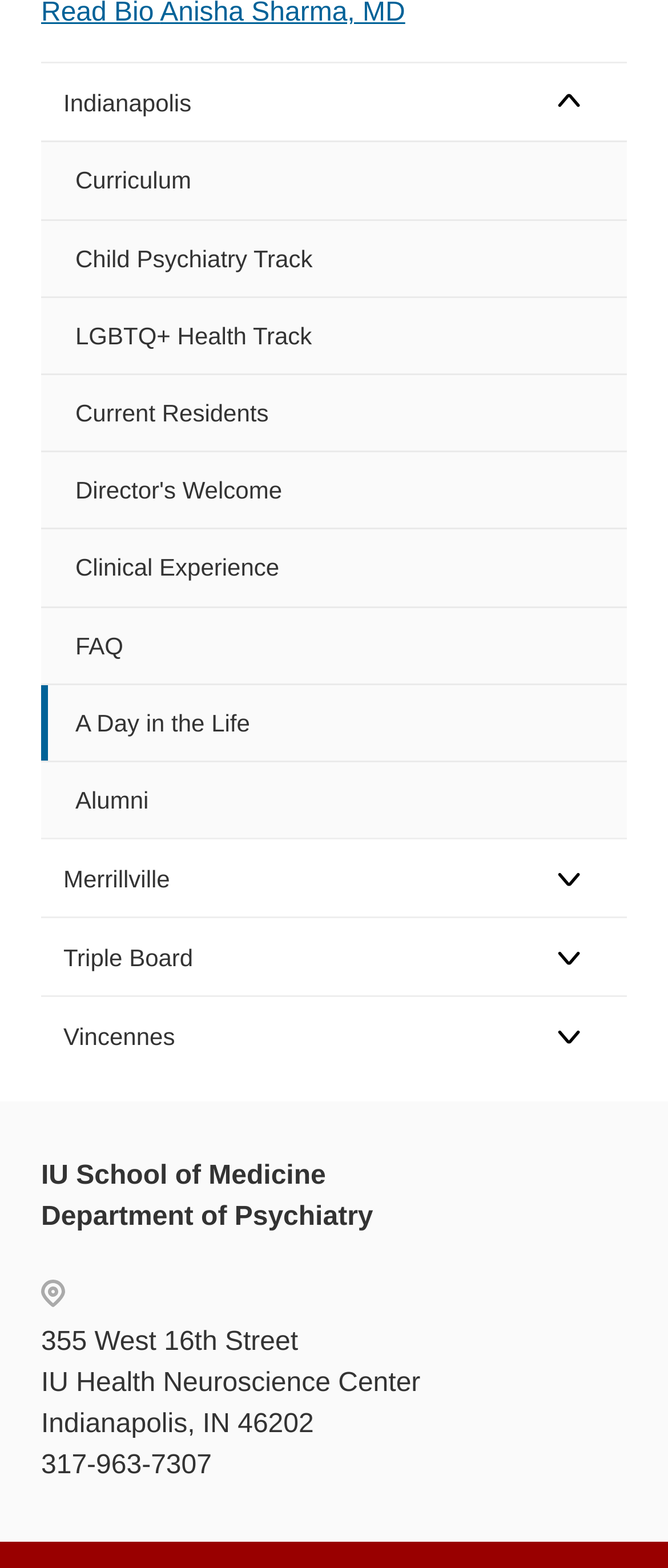What is the name of the school?
Using the visual information from the image, give a one-word or short-phrase answer.

IU School of Medicine